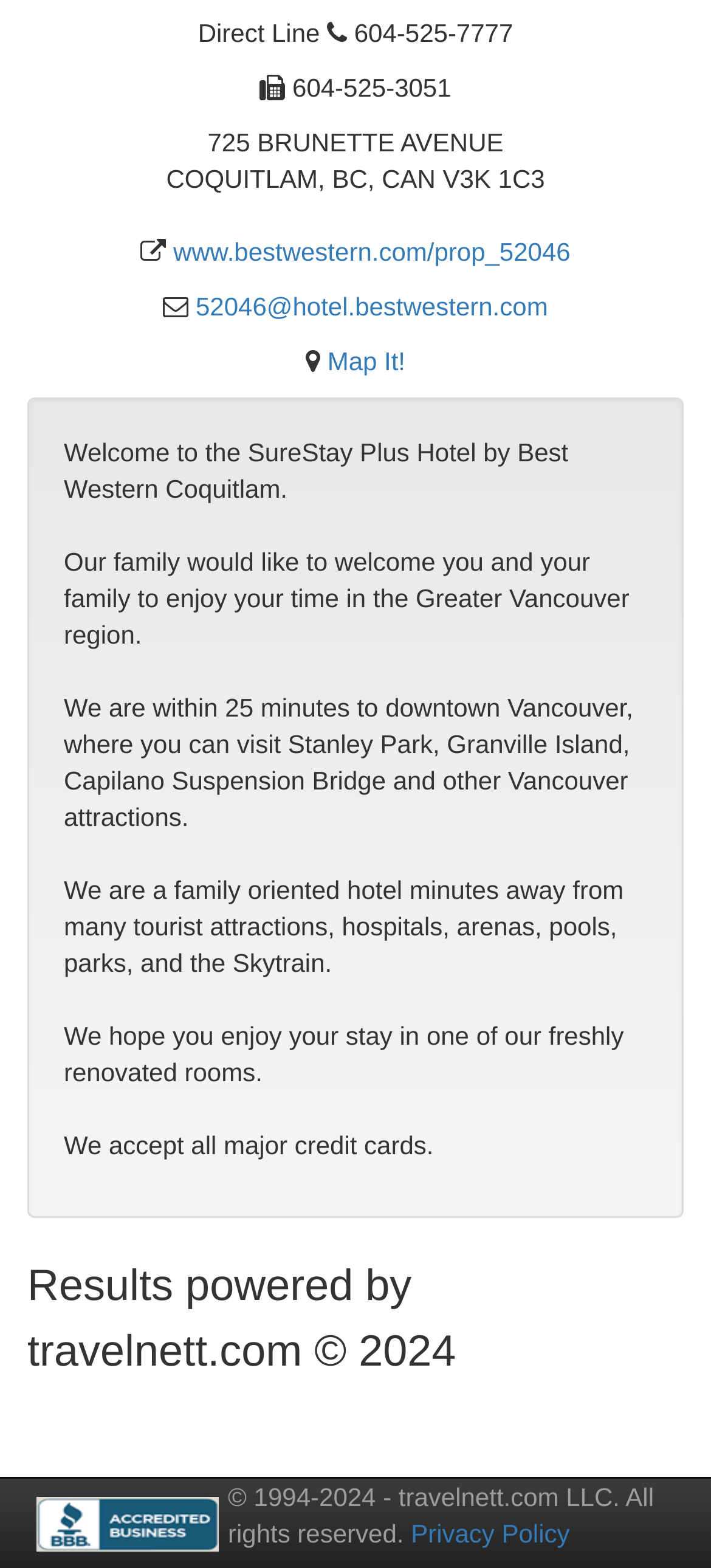Using the description: "www.bestwestern.com/prop_52046", identify the bounding box of the corresponding UI element in the screenshot.

[0.244, 0.151, 0.802, 0.17]